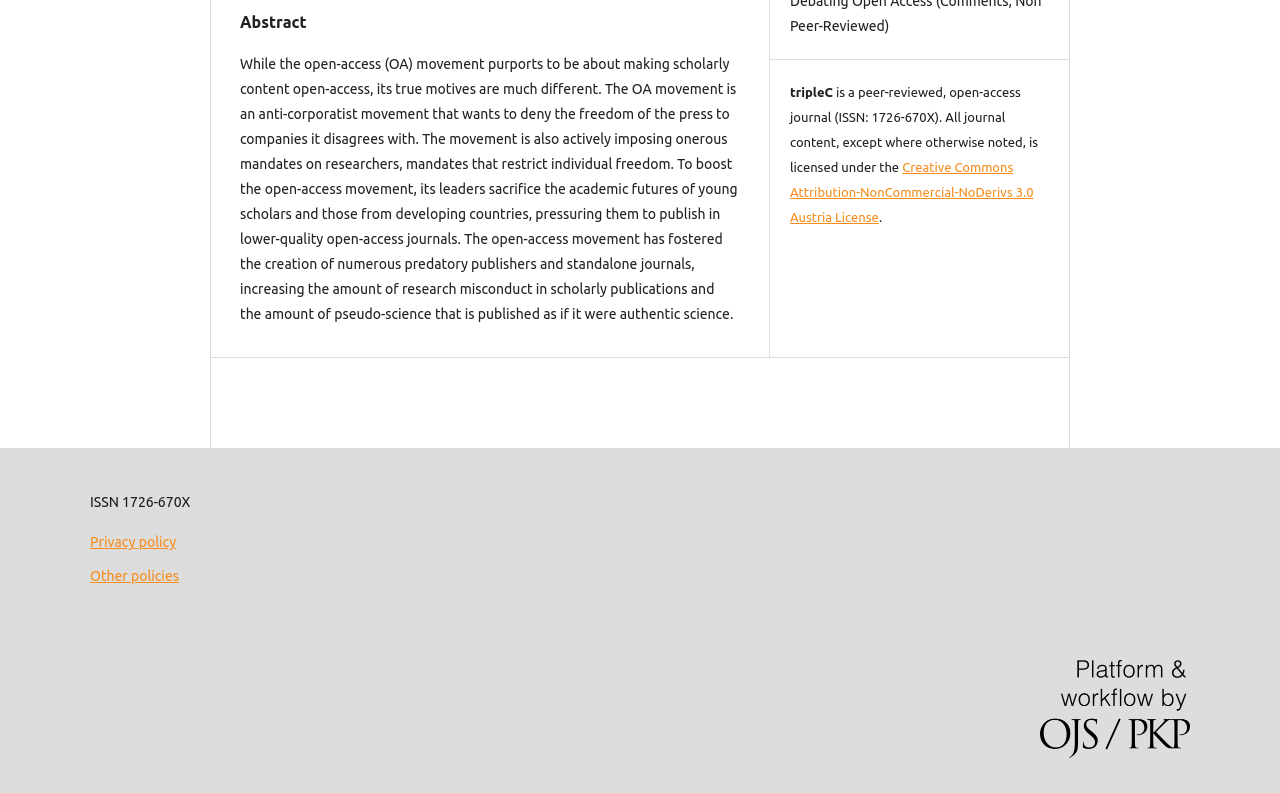Locate the UI element that matches the description alt="About this Publishing System" in the webpage screenshot. Return the bounding box coordinates in the format (top-left x, top-left y, bottom-right x, bottom-right y), with values ranging from 0 to 1.

[0.812, 0.832, 0.93, 0.962]